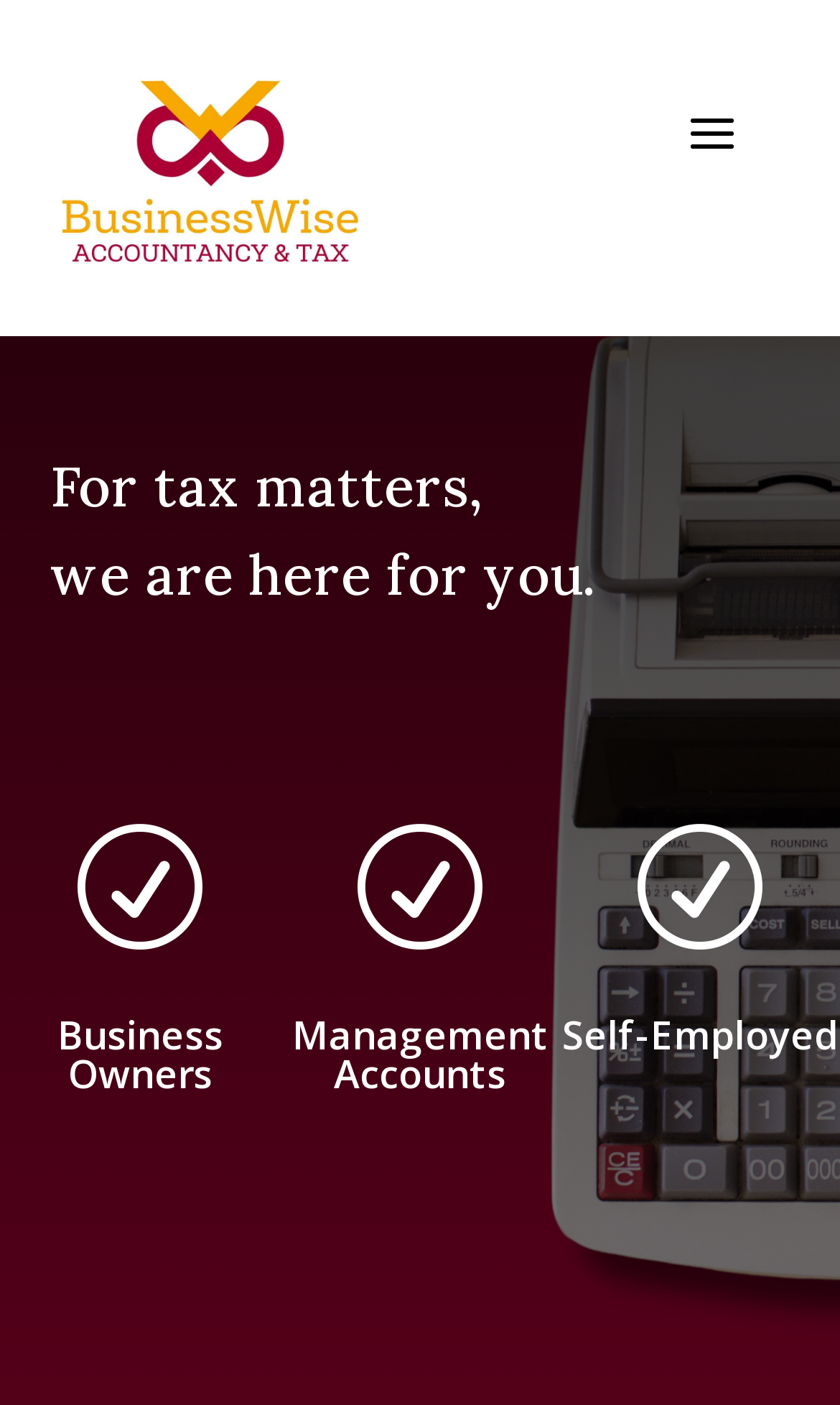Provide an in-depth caption for the contents of the webpage.

The webpage is about BusinessWise, a company offering bookkeeping services. At the top left corner, there is a link and an image of the BusinessWise logo. Below the logo, there are two headings that read "For tax matters," and "we are here for you." 

On the middle left side of the page, there is a single character "R" displayed. Below this, there are three headings arranged horizontally, categorizing the services offered by BusinessWise. From left to right, these headings are "Business Owners", "Management Accounts", and "Self-Employed".